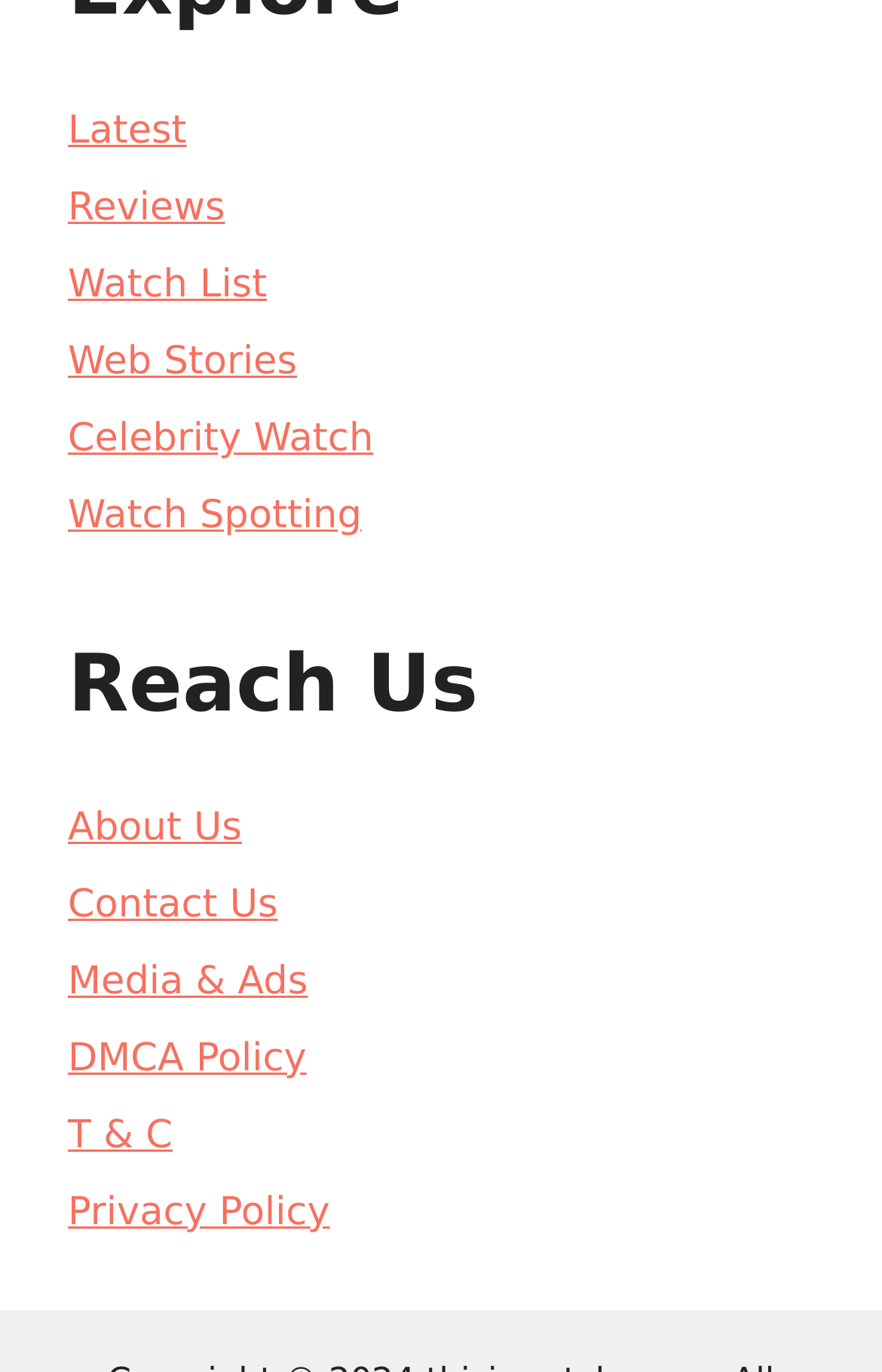Bounding box coordinates are specified in the format (top-left x, top-left y, bottom-right x, bottom-right y). All values are floating point numbers bounded between 0 and 1. Please provide the bounding box coordinate of the region this sentence describes: Latest

[0.077, 0.08, 0.212, 0.113]